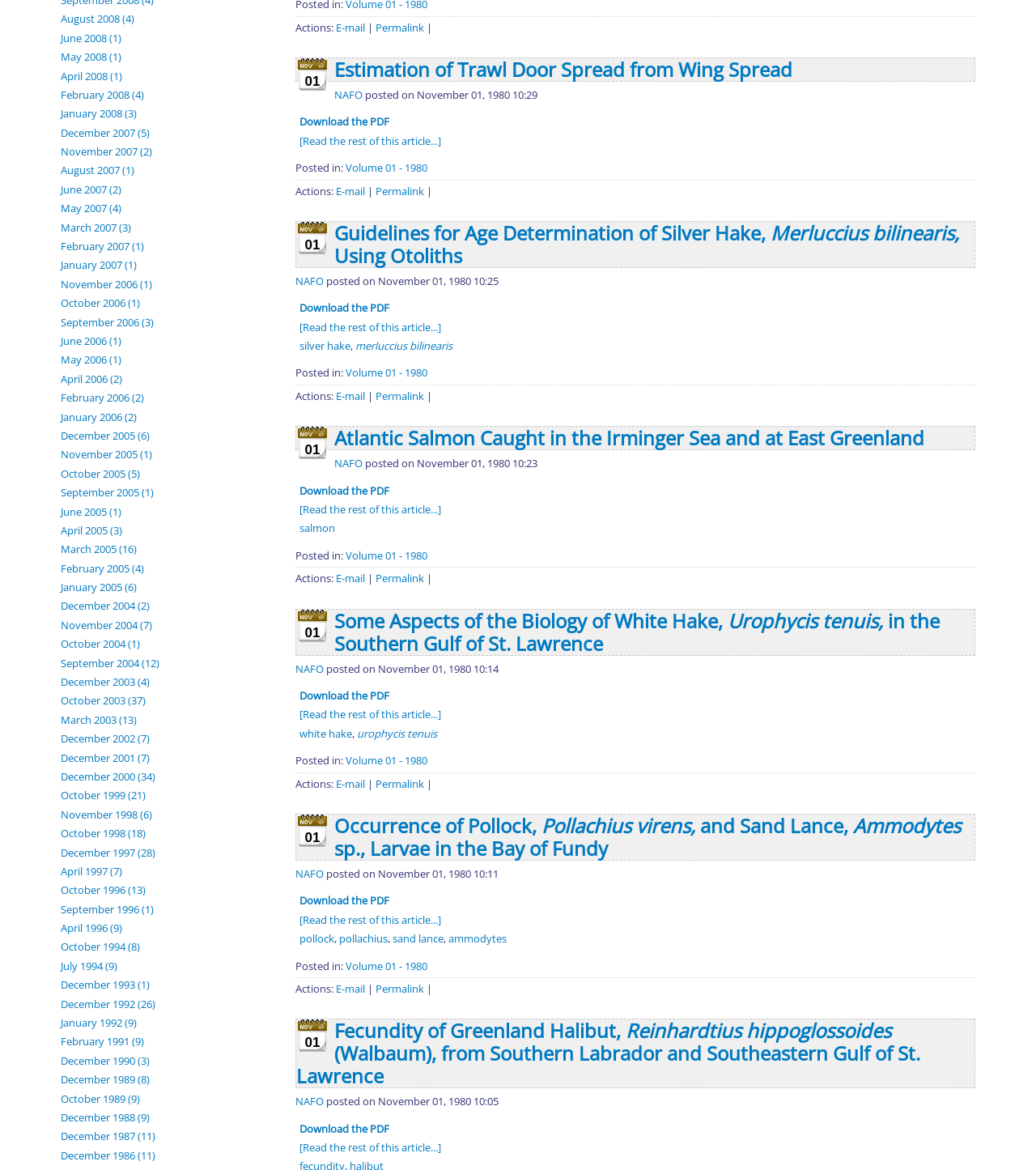Pinpoint the bounding box coordinates of the element that must be clicked to accomplish the following instruction: "View April 2008 archives". The coordinates should be in the format of four float numbers between 0 and 1, i.e., [left, top, right, bottom].

[0.059, 0.058, 0.118, 0.071]